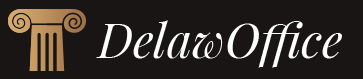Explain in detail what you see in the image.

The image prominently features the logo of "Delaw Office," which integrates a stylized representation of a classical architectural column, symbolizing strength and stability in the legal field. The logo's design is elegant and modern, with the name "DelawOffice" displayed in a professional font. This branding reflects the office's commitment to delivering legal expertise across various domains, including family law, property law, business law, criminal law, and civil law. The logo plays a crucial role in establishing the identity of the Delaw Office, conveying trustworthiness and a solid foundation for clients seeking legal guidance.